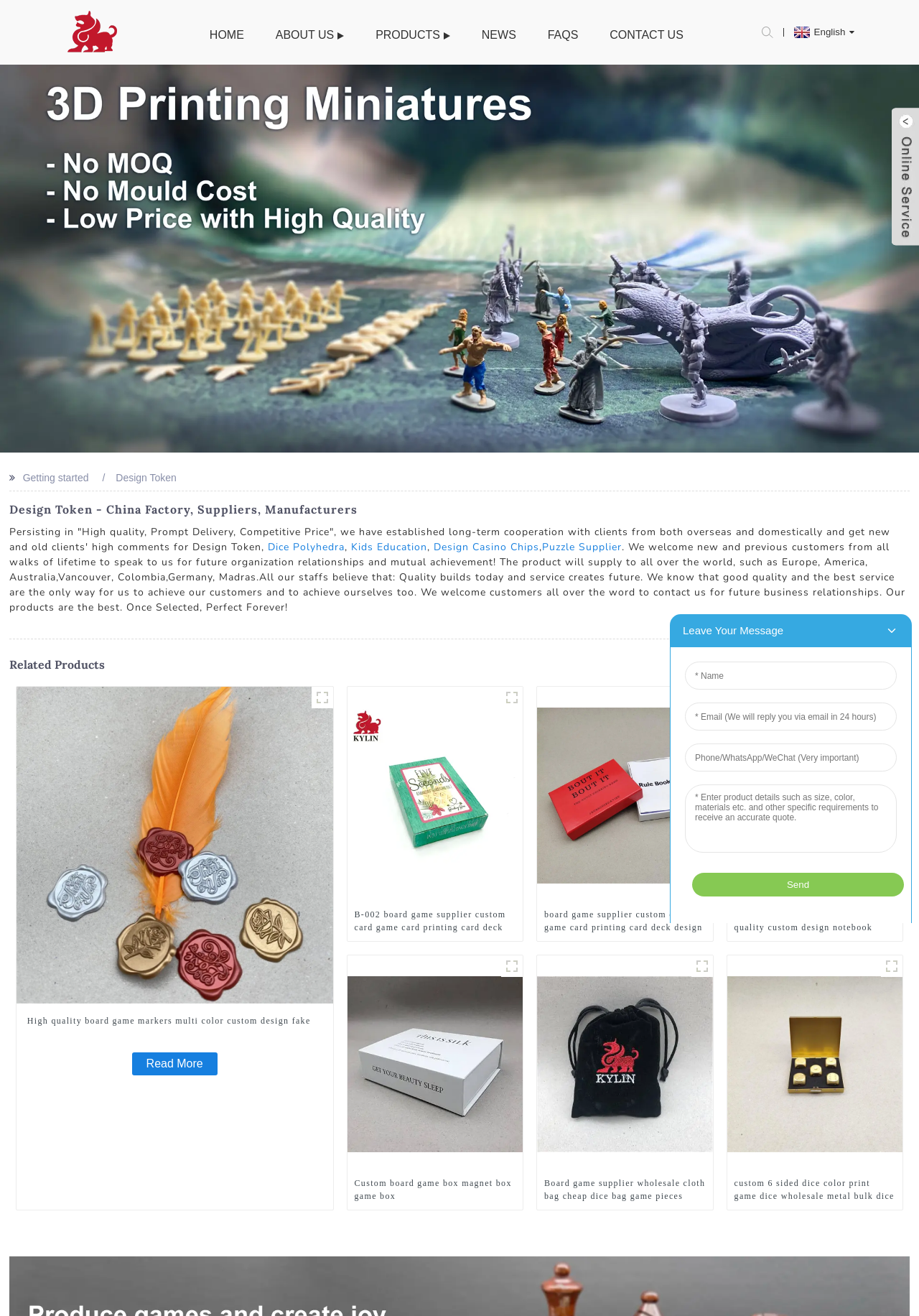Using the description: "title="custom board game cards"", determine the UI element's bounding box coordinates. Ensure the coordinates are in the format of four float numbers between 0 and 1, i.e., [left, top, right, bottom].

[0.545, 0.522, 0.569, 0.538]